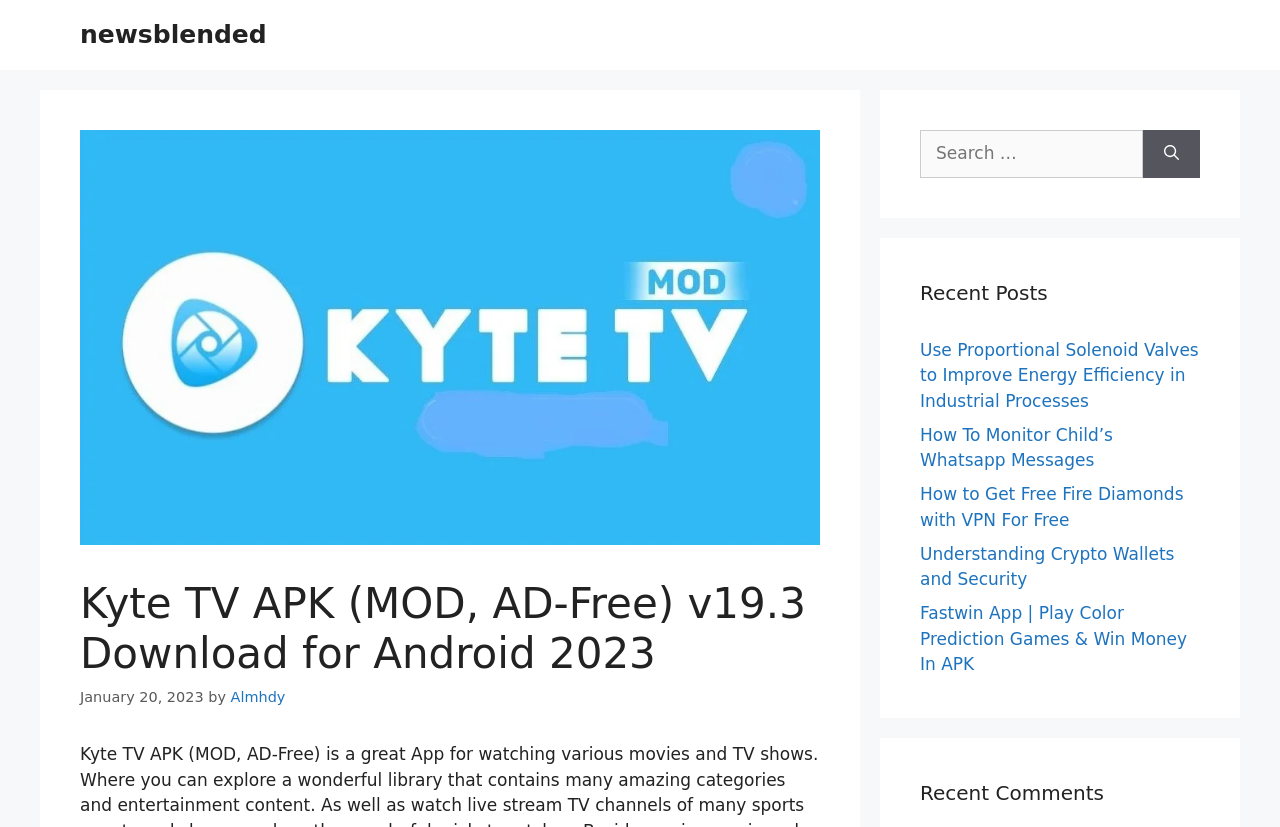Could you provide the bounding box coordinates for the portion of the screen to click to complete this instruction: "Read the recent post about energy efficiency"?

[0.719, 0.411, 0.936, 0.496]